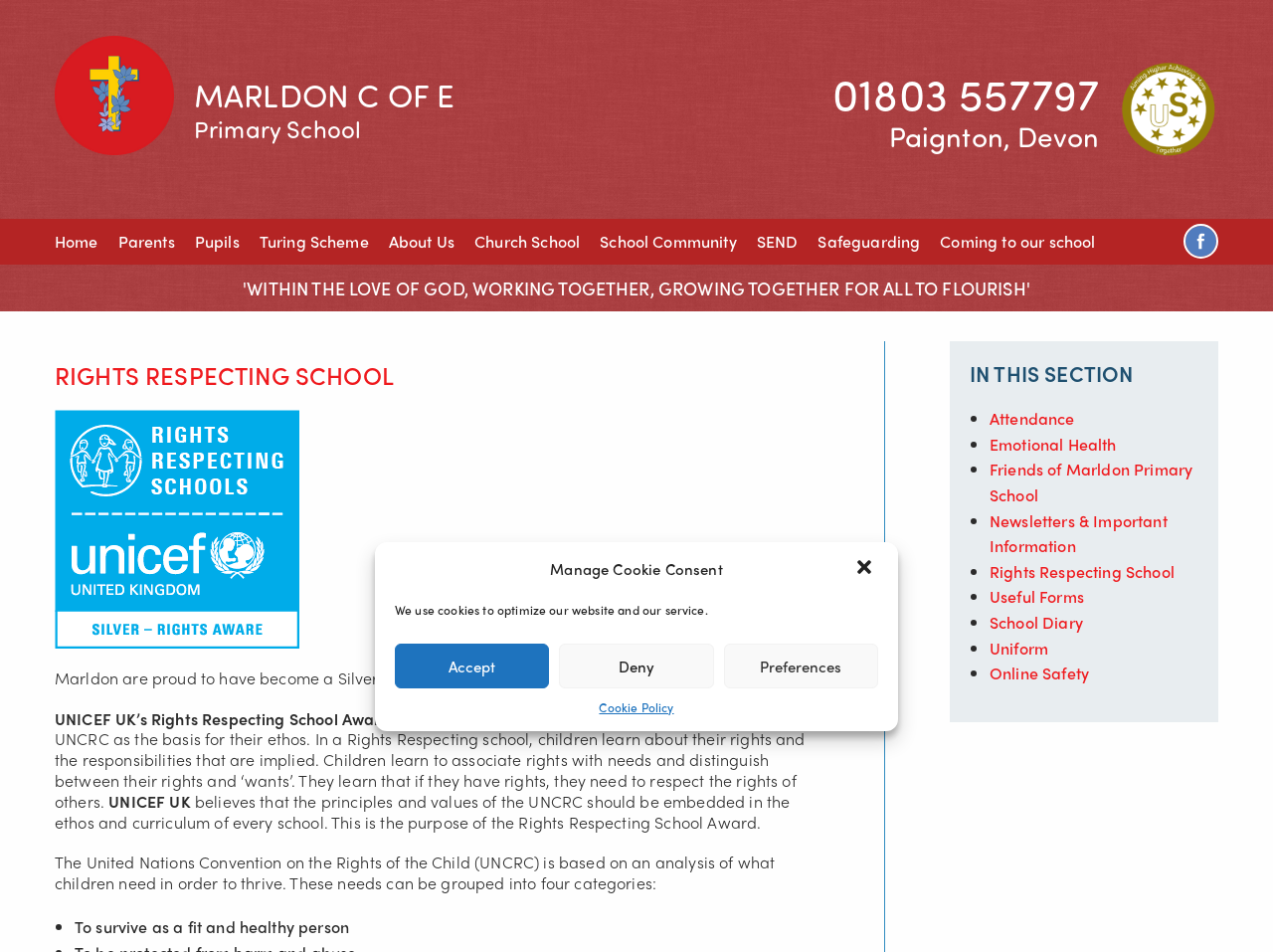Create a detailed description of the webpage's content and layout.

The webpage is about Marldon C of E Primary School, a Rights Respecting School. At the top, there is a dialog box for managing cookie consent, which includes buttons to accept, deny, or adjust preferences, as well as a link to the cookie policy.

Below the dialog box, the school's name and contact information are displayed, including a phone number and address in Paignton, Devon. There is also a small image of a flag or logo to the right of the address.

The main navigation menu is located below the school's contact information, with links to various sections such as Home, Parents, Pupils, Turing Scheme, About Us, Church School, School Community, SEND, Safeguarding, and Coming to our school.

On the right side of the page, there is a section dedicated to the Rights Respecting School, with a heading and a link to more information. Below this, there is a paragraph of text describing what it means to be a Rights Respecting School, followed by several paragraphs of text explaining the principles and values of the United Nations Convention on the Rights of the Child (UNCRC).

Further down the page, there is a section with a heading "IN THIS SECTION" and a list of links to various topics, including Attendance, Emotional Health, Friends of Marldon Primary School, Newsletters & Important Information, Rights Respecting School, Useful Forms, School Diary, Uniform, and Online Safety. Each link is preceded by a bullet point.